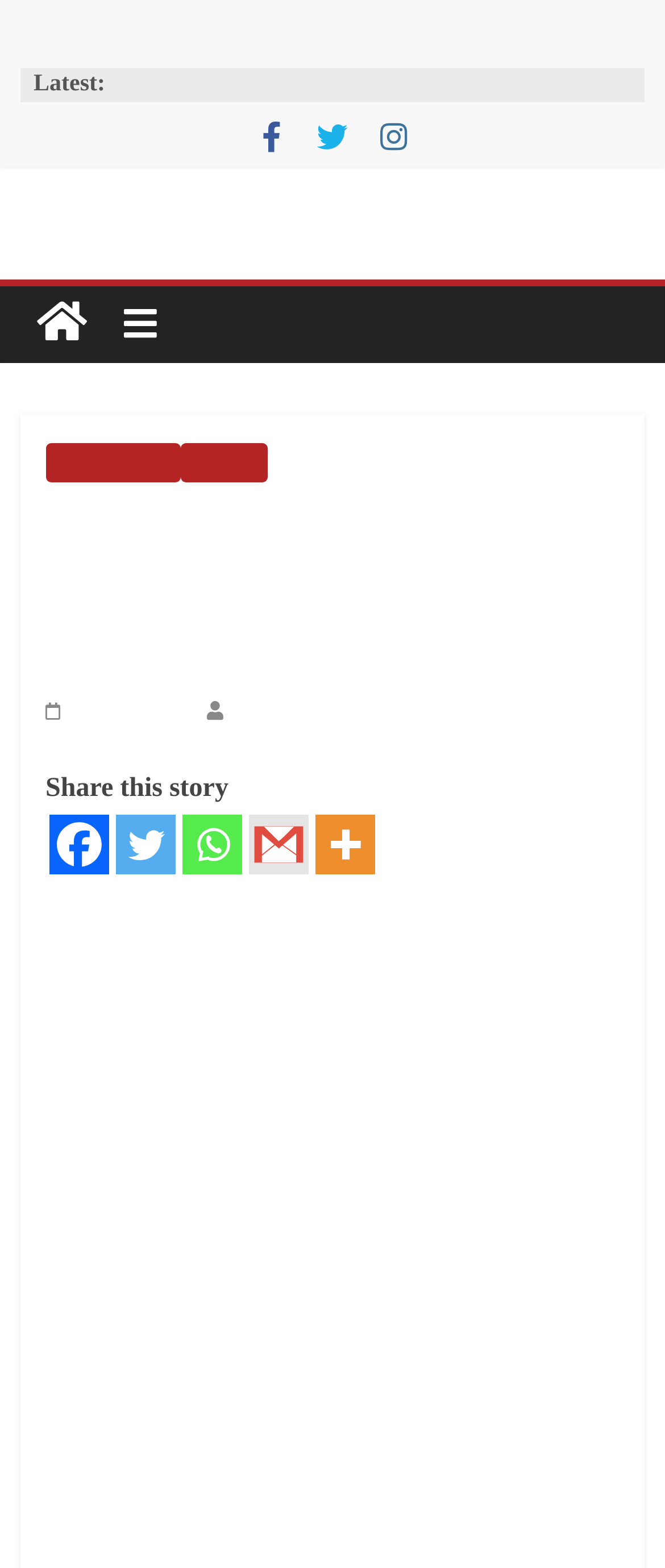Provide a brief response to the question using a single word or phrase: 
What are the social media platforms available for sharing?

Facebook, Twitter, Whatsapp, Gmail, More